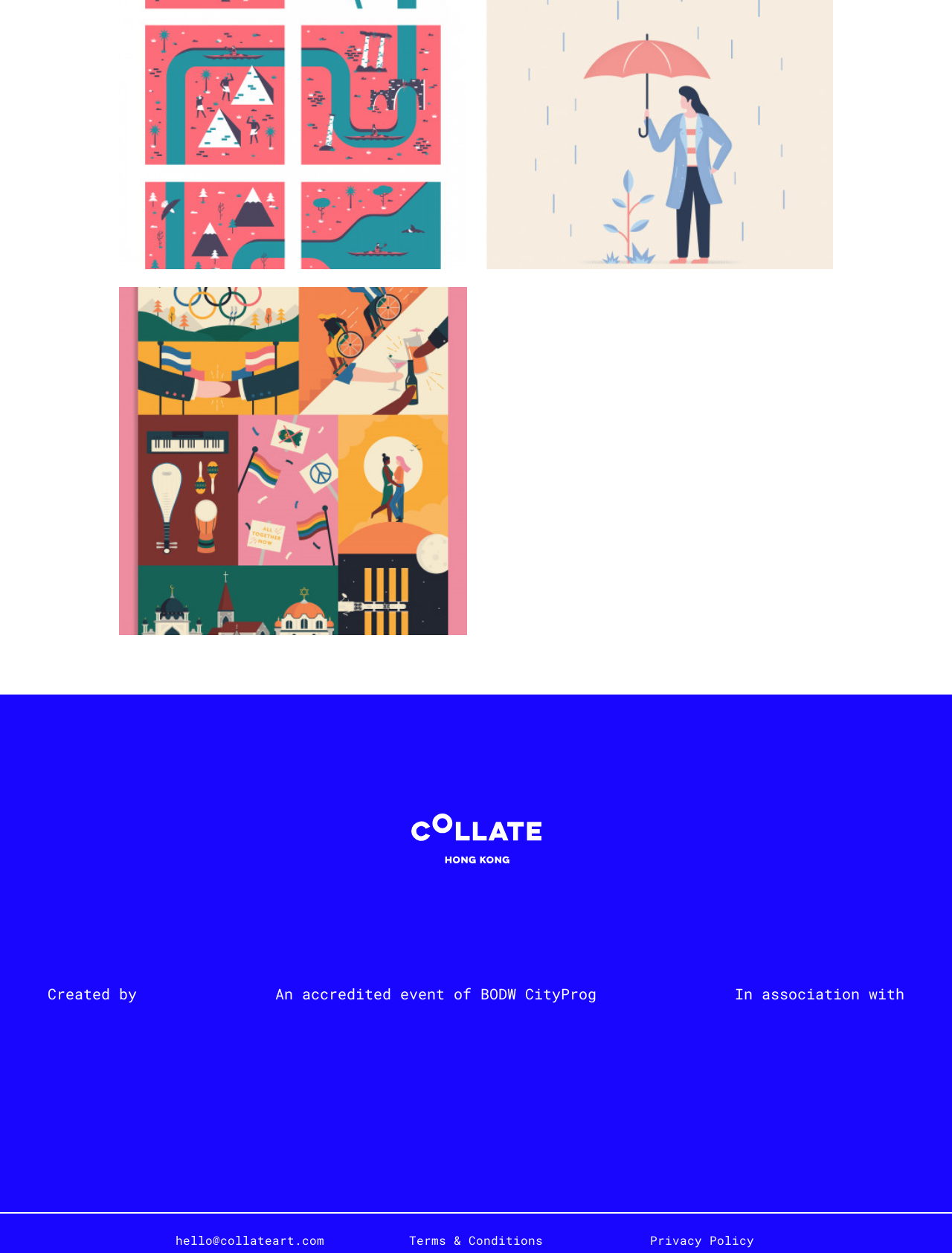Answer the following inquiry with a single word or phrase:
How many images are present on the webpage?

5